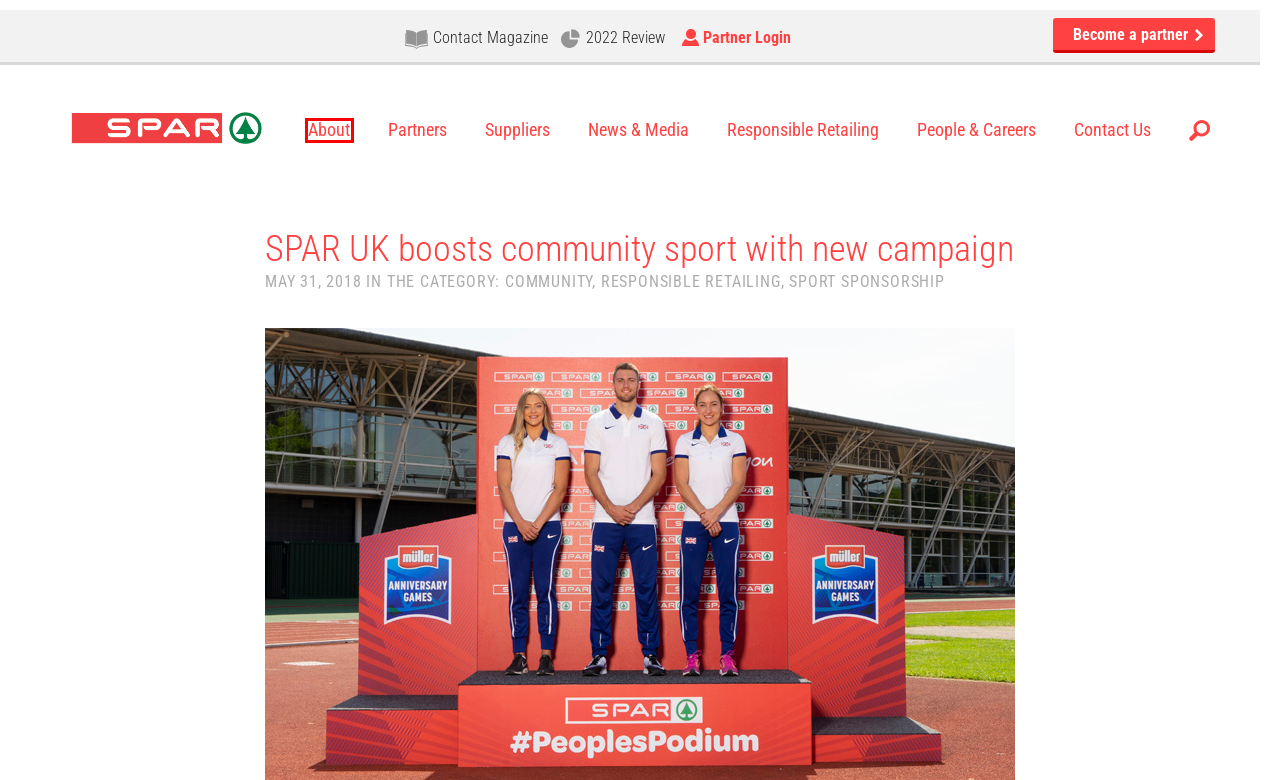You are given a screenshot depicting a webpage with a red bounding box around a UI element. Select the description that best corresponds to the new webpage after clicking the selected element. Here are the choices:
A. Partners | SPAR International
B. News & Media | SPAR International
C. People & Careers - SPAR International
D. Contact International - SPAR International
E. Contact Us SPAR International
F. About us | SPAR International
G. Responsible Retailing Focus - SPAR International
H. 2022 Review - SPAR International

F